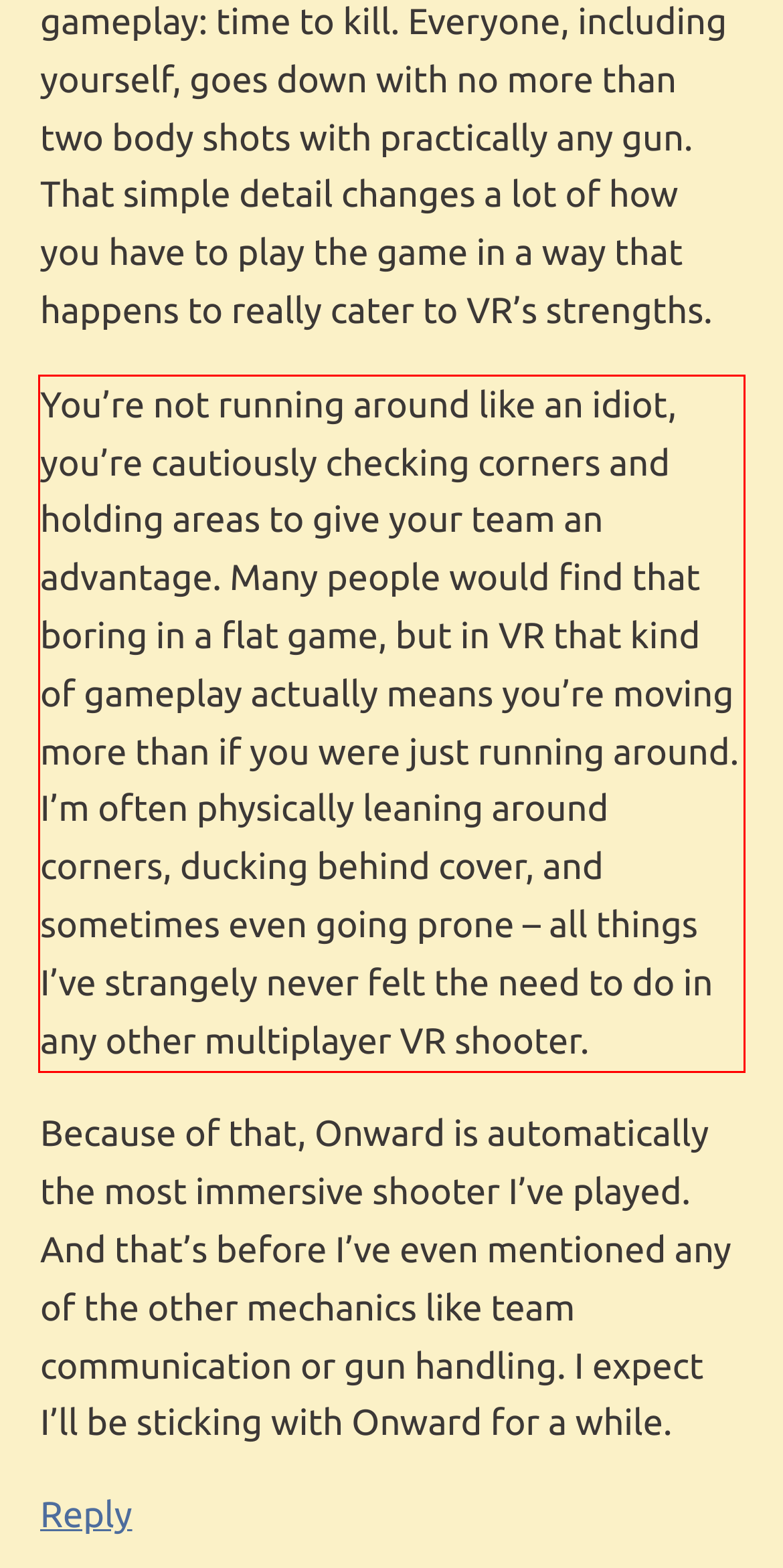Examine the webpage screenshot, find the red bounding box, and extract the text content within this marked area.

You’re not running around like an idiot, you’re cautiously checking corners and holding areas to give your team an advantage. Many people would find that boring in a flat game, but in VR that kind of gameplay actually means you’re moving more than if you were just running around. I’m often physically leaning around corners, ducking behind cover, and sometimes even going prone – all things I’ve strangely never felt the need to do in any other multiplayer VR shooter.